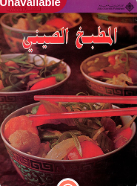Give a concise answer using one word or a phrase to the following question:
What is resting atop a bowl?

Chopsticks